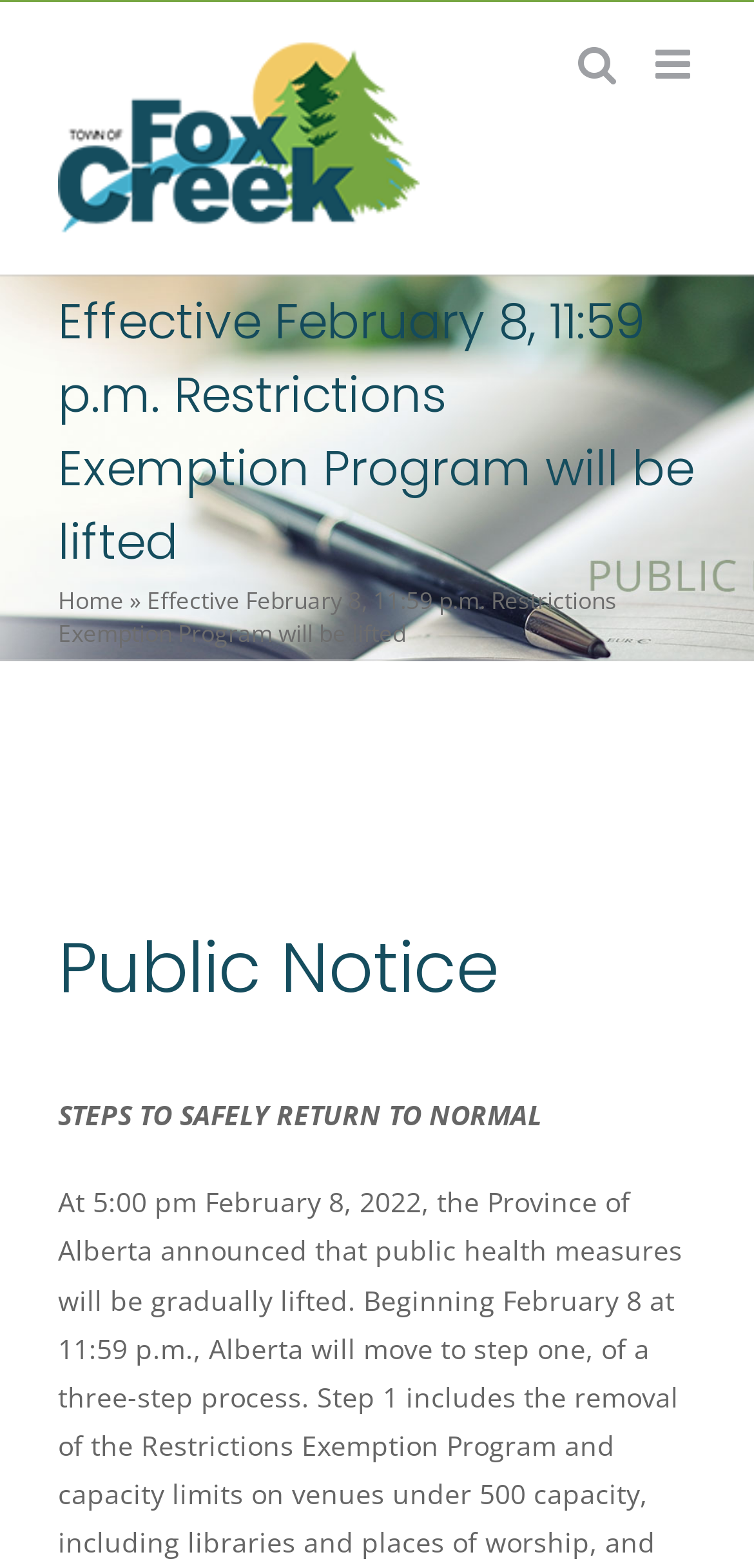What is the purpose of the link 'Toggle mobile menu'?
Look at the image and respond with a one-word or short phrase answer.

To expand or collapse the mobile menu